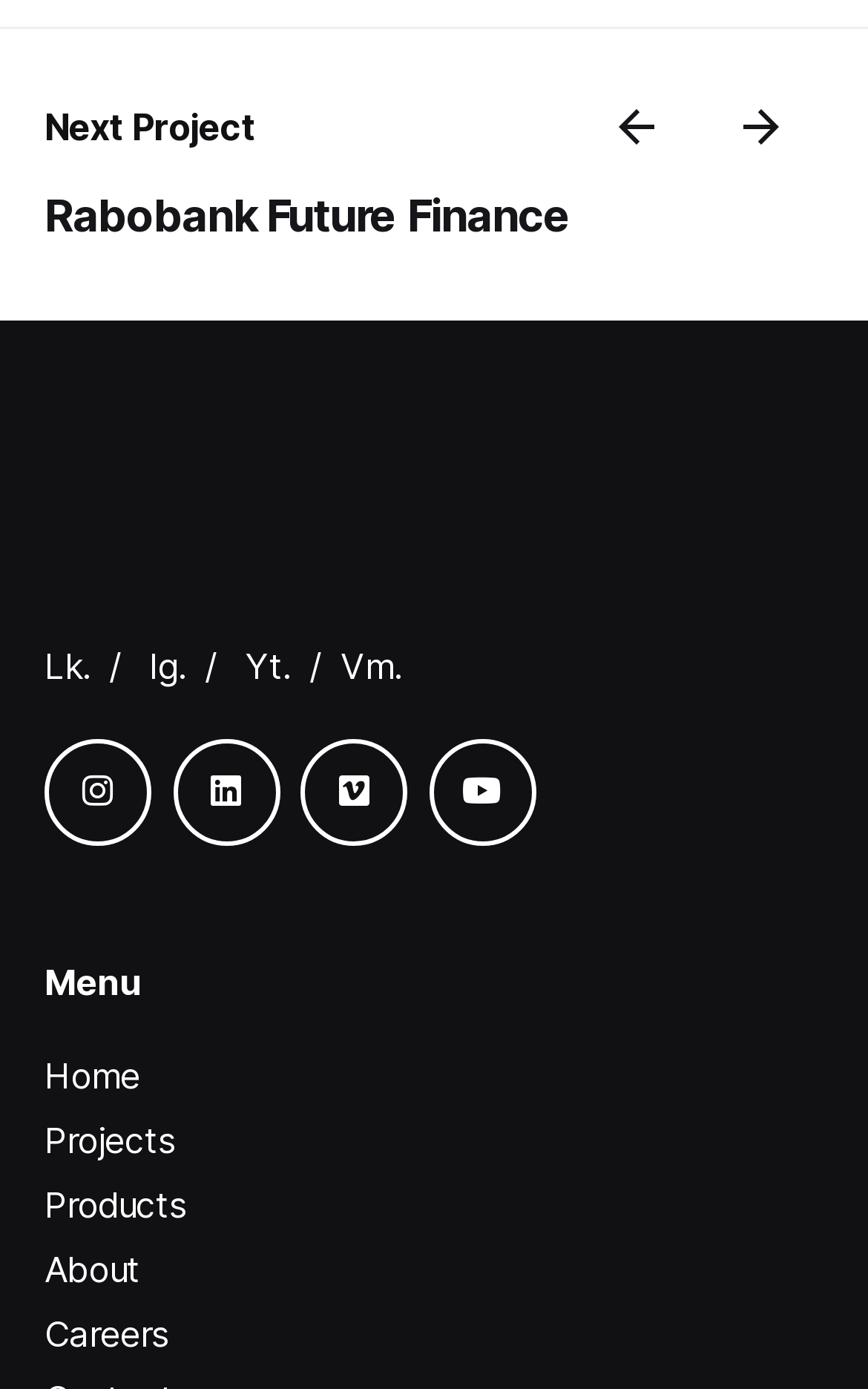Pinpoint the bounding box coordinates of the area that must be clicked to complete this instruction: "View the 'Next Project'".

[0.051, 0.075, 0.295, 0.108]